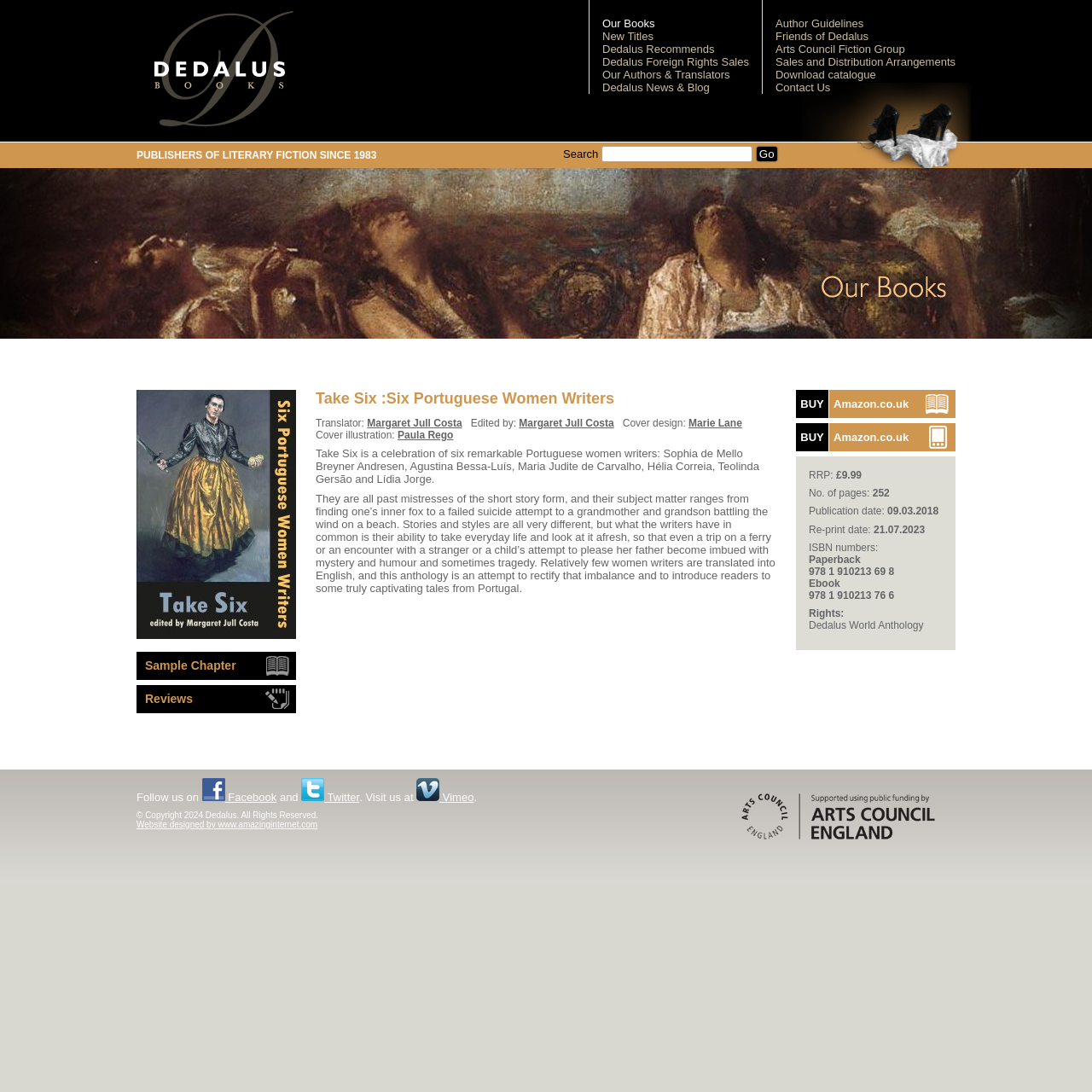Please give the bounding box coordinates of the area that should be clicked to fulfill the following instruction: "Go to the 'Our Books' page". The coordinates should be in the format of four float numbers from 0 to 1, i.e., [left, top, right, bottom].

[0.552, 0.016, 0.6, 0.027]